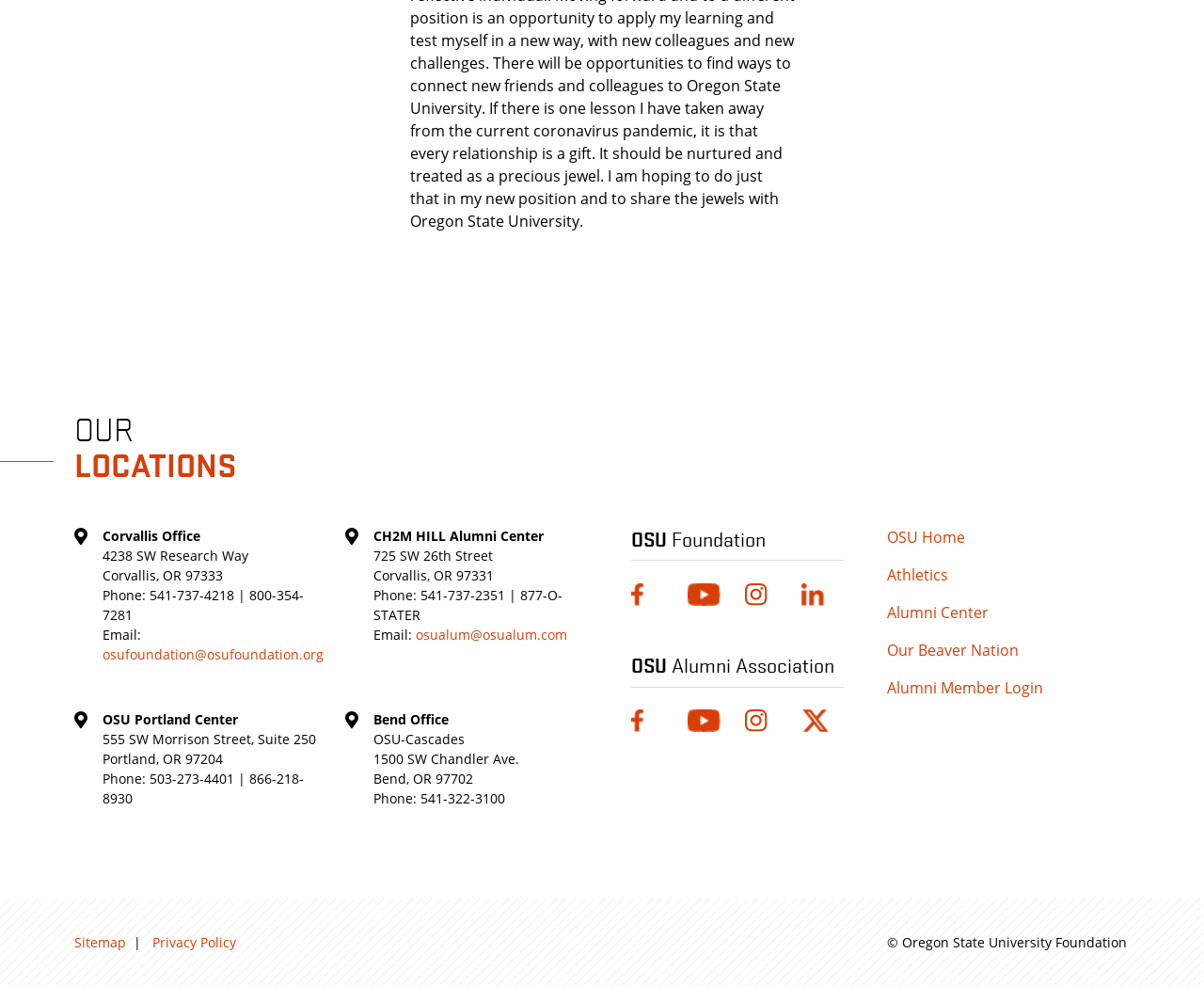From the element description Alumni Member Login, predict the bounding box coordinates of the UI element. The coordinates must be specified in the format (top-left x, top-left y, bottom-right x, bottom-right y) and should be within the 0 to 1 range.

[0.737, 0.686, 0.938, 0.709]